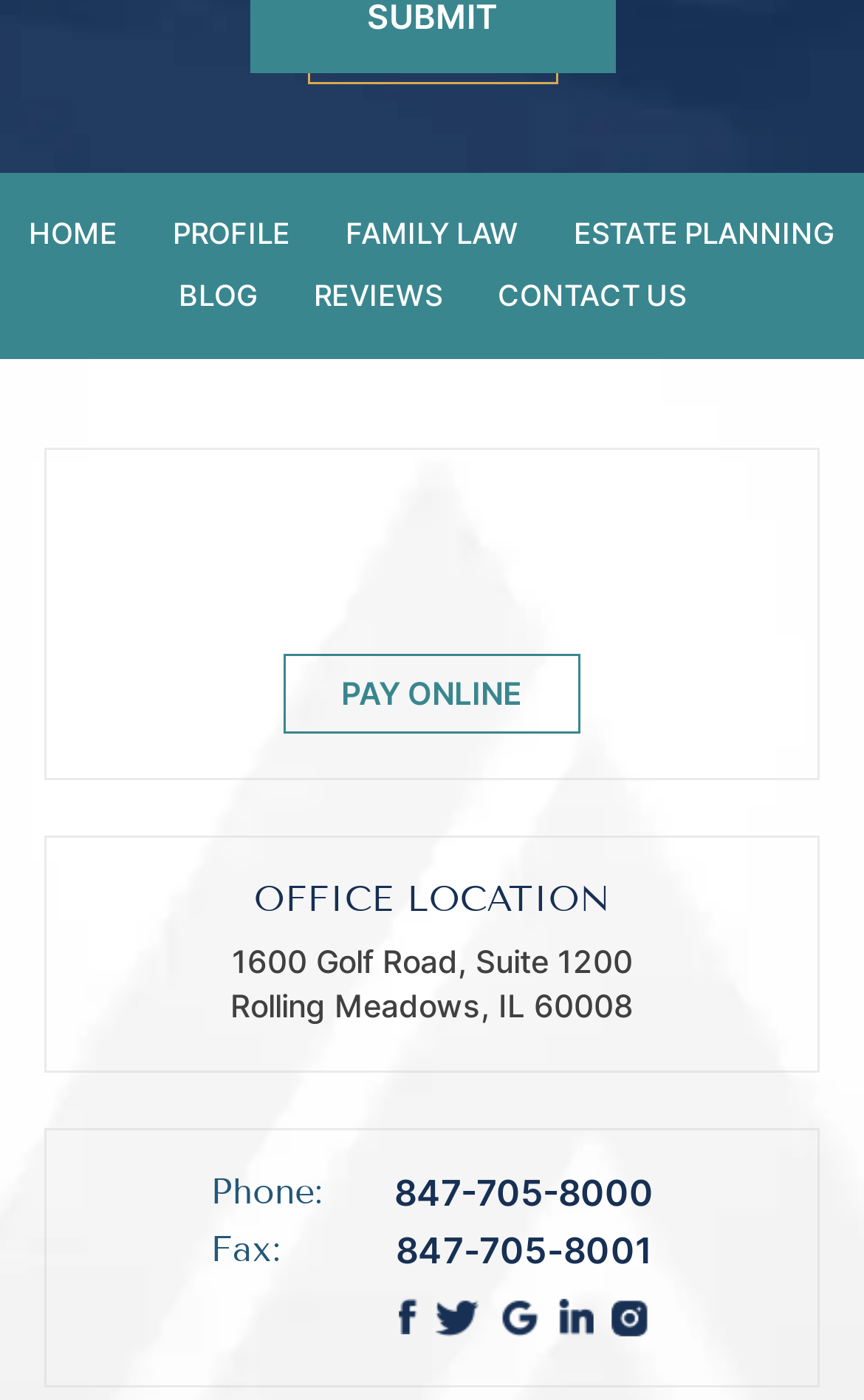Locate the bounding box coordinates of the clickable part needed for the task: "read blog posts".

[0.206, 0.201, 0.299, 0.222]